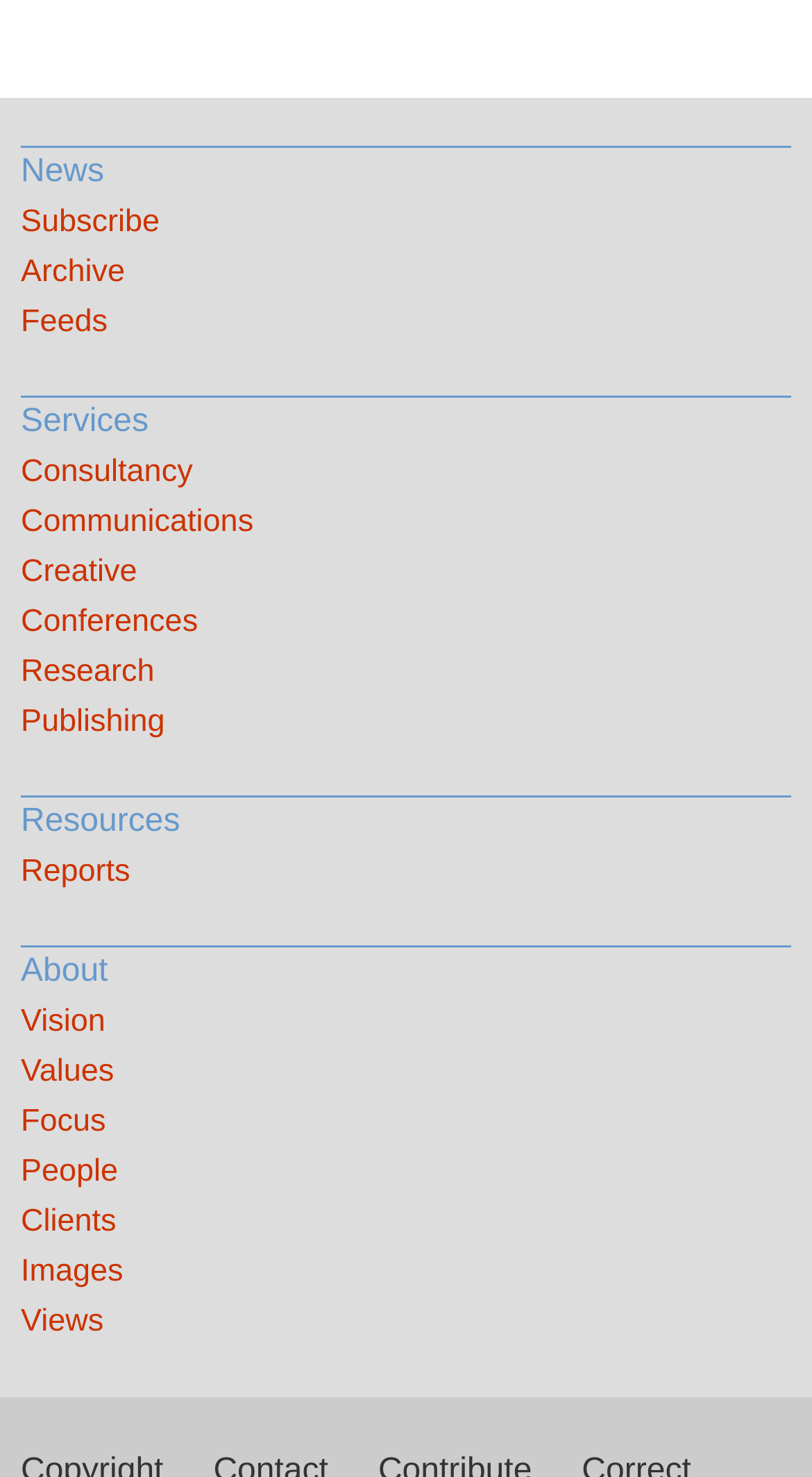Please find the bounding box coordinates of the element's region to be clicked to carry out this instruction: "View news".

[0.026, 0.099, 0.974, 0.134]